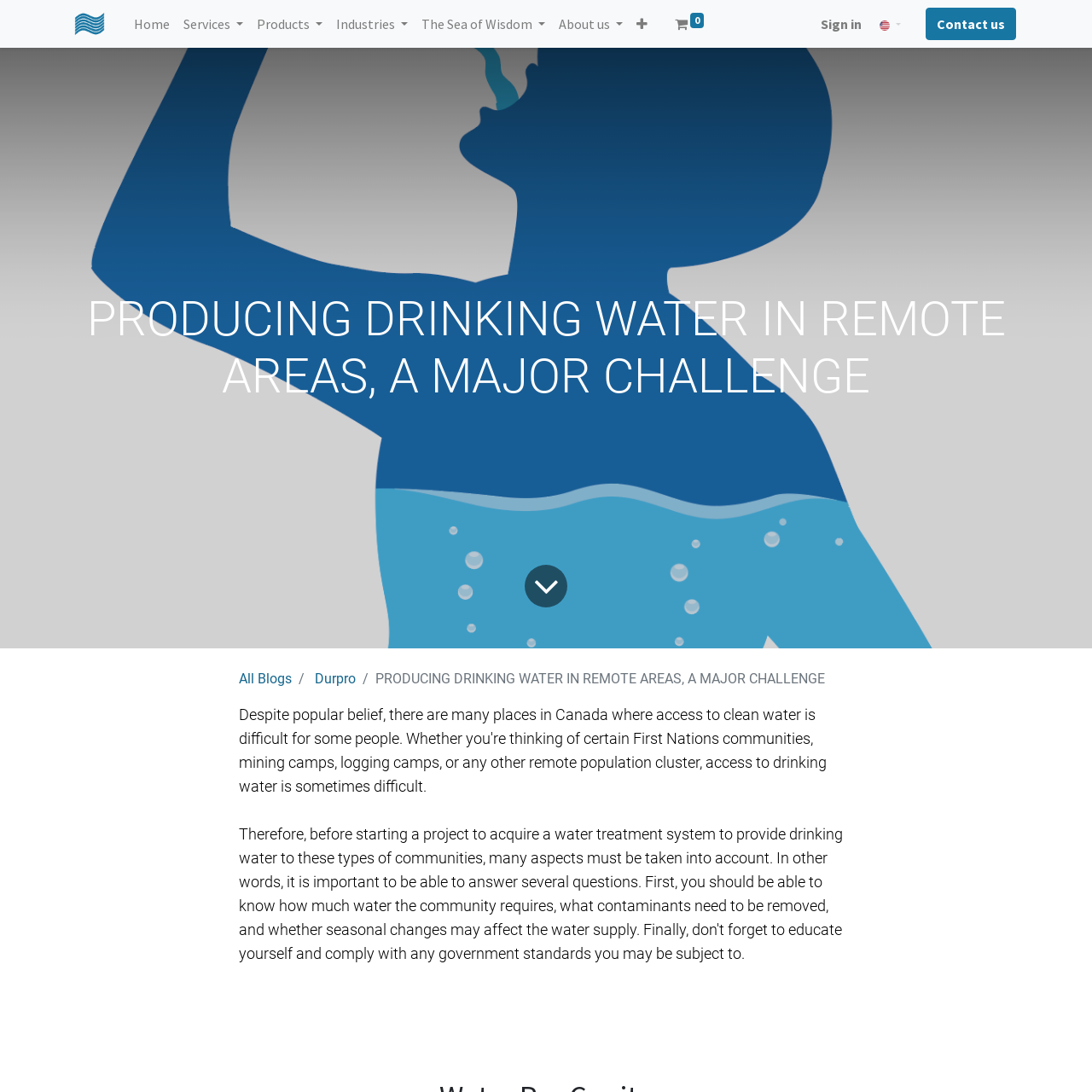Describe all significant elements and features of the webpage.

The webpage is about Durpro, a company that produces drinking water in remote areas, and it appears to be a blog post or article page. 

At the top left corner, there is a logo of Durpro, which is an image. Next to the logo, there is a vertical menu with several options, including "Home", "Services", "Products", "Industries", "The Sea of Wisdom", "About us", and a button with an icon. 

On the top right corner, there are a few more links, including "Sign in" and "Contact us", as well as a button with a popup menu. 

The main content of the page is a title, "PRODUCING DRINKING WATER IN REMOTE AREAS, A MAJOR CHALLENGE", which is a static text. Below the title, there is a link to the blog content. 

There is also a navigation breadcrumb section, which shows the path "All Blogs" > "Durpro" > "PRODUCING DRINKING WATER IN REMOTE AREAS, A MAJOR CHALLENGE".